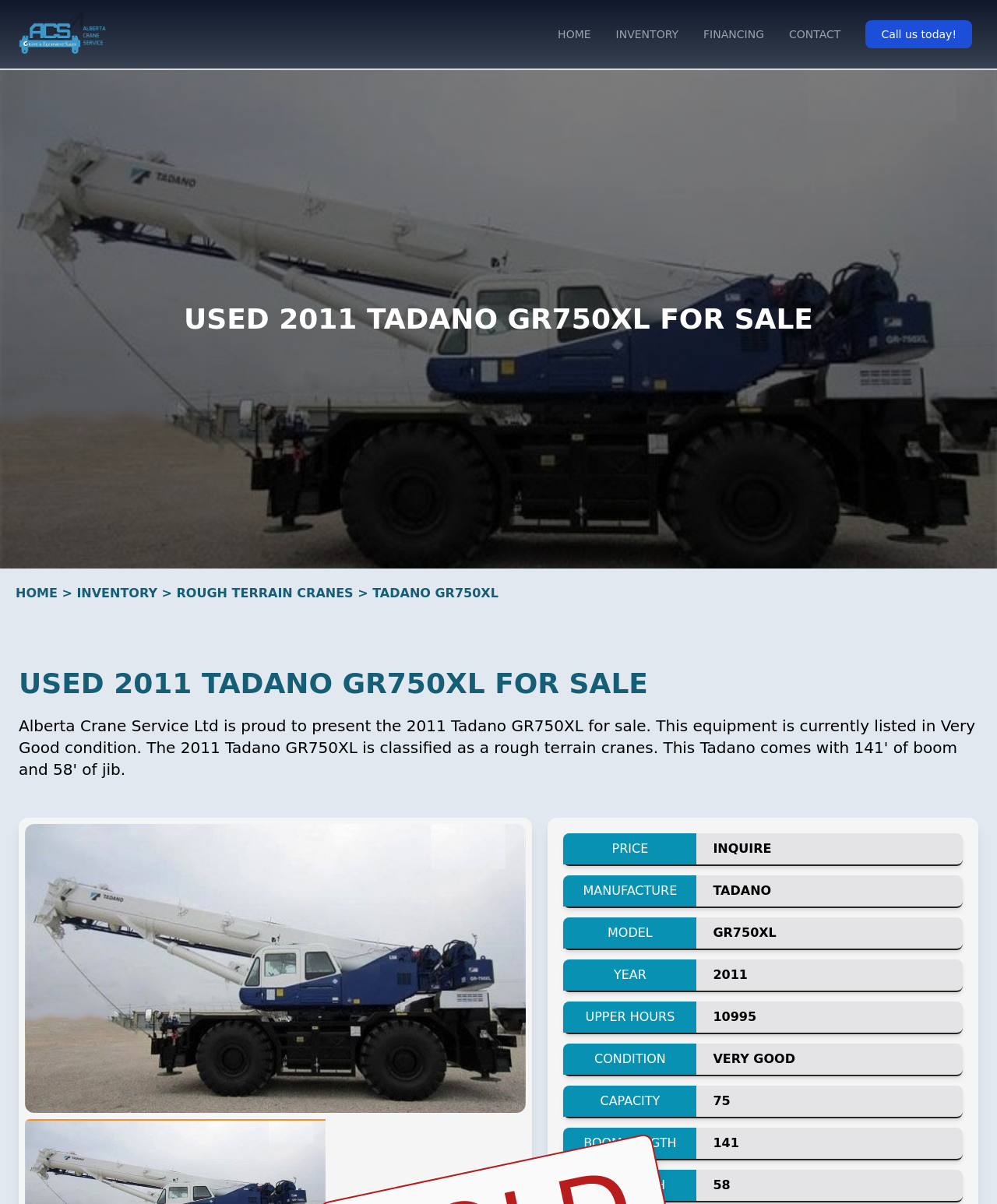Provide a single word or phrase answer to the question: 
What is the boom length of the crane?

141